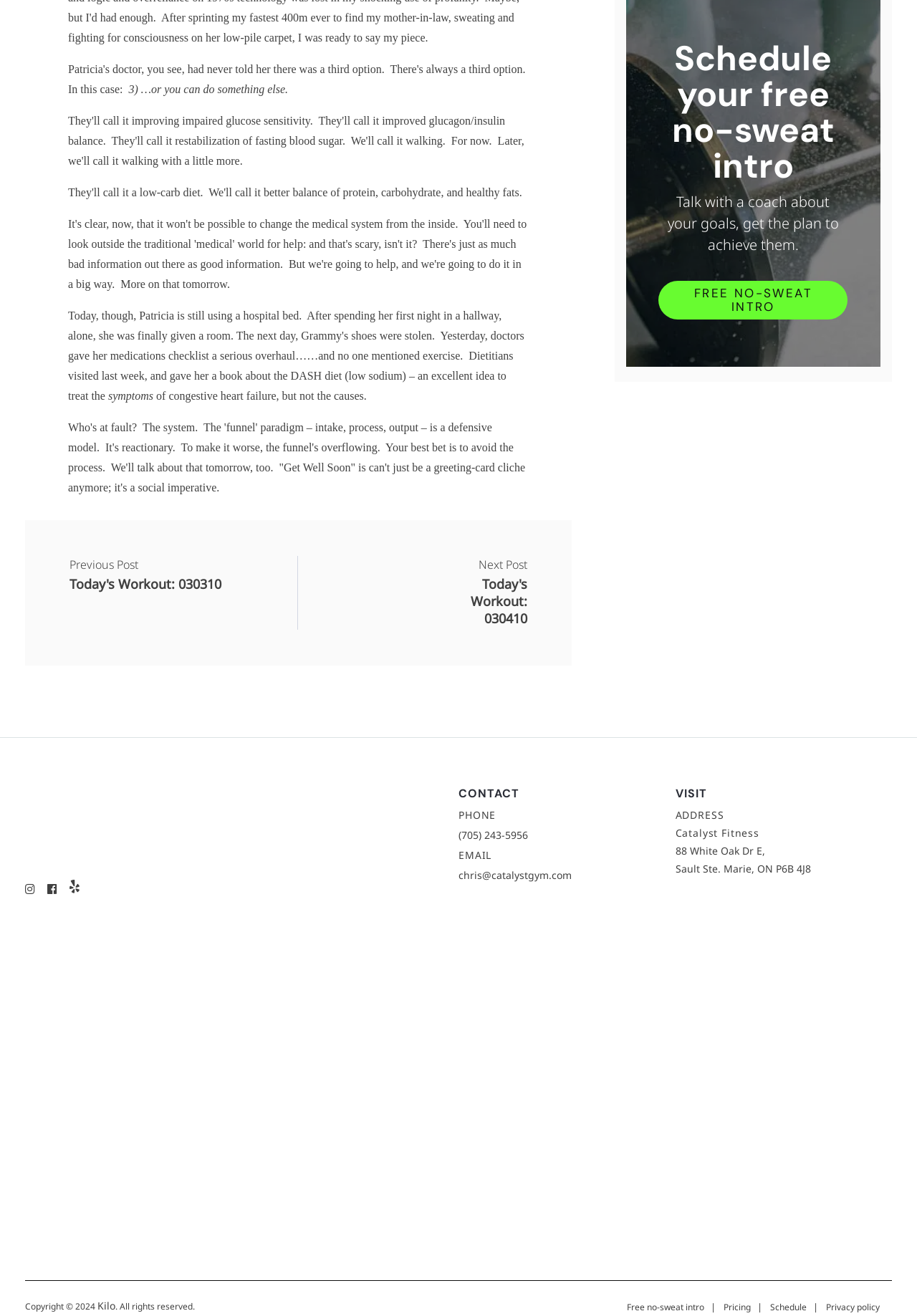How many social media platforms are linked in the footer? Examine the screenshot and reply using just one word or a brief phrase.

3